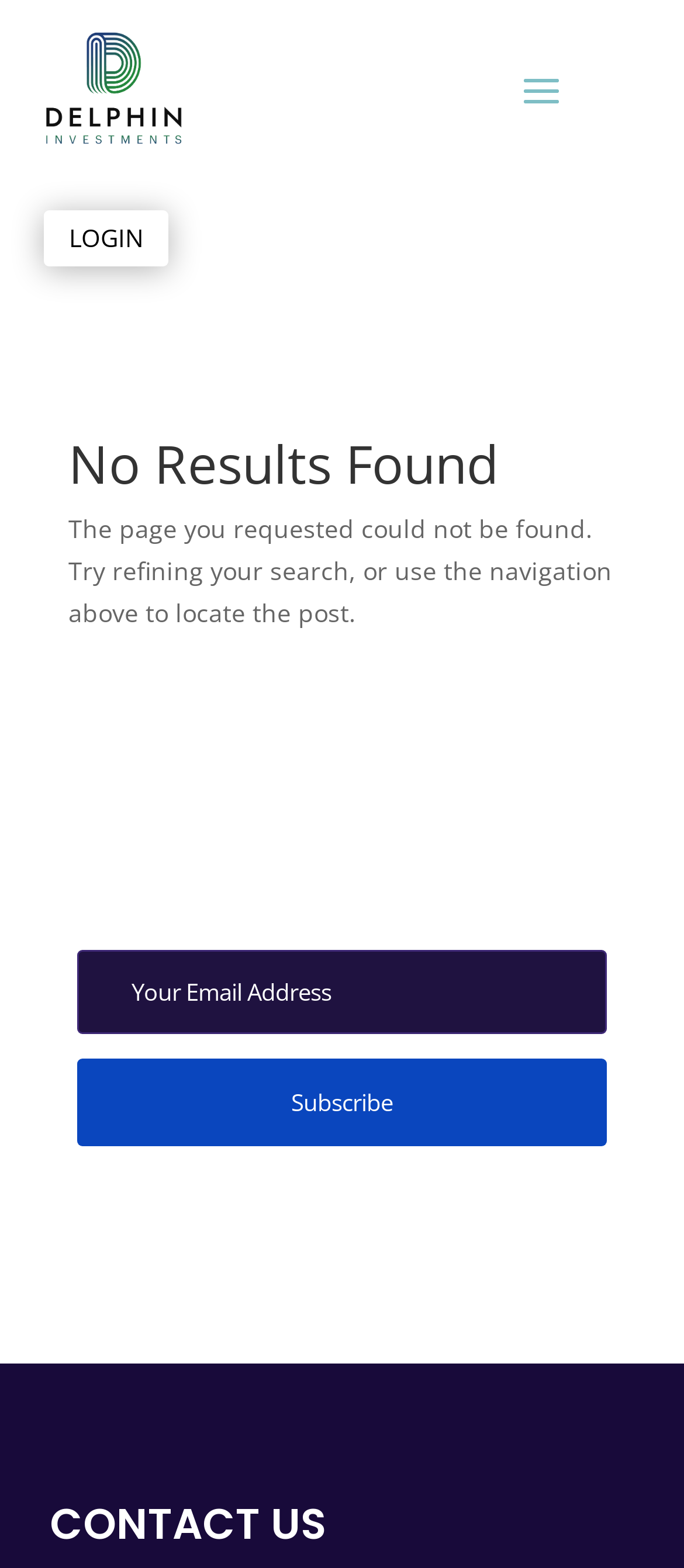What is the main topic of this page?
Based on the image, provide your answer in one word or phrase.

Error page